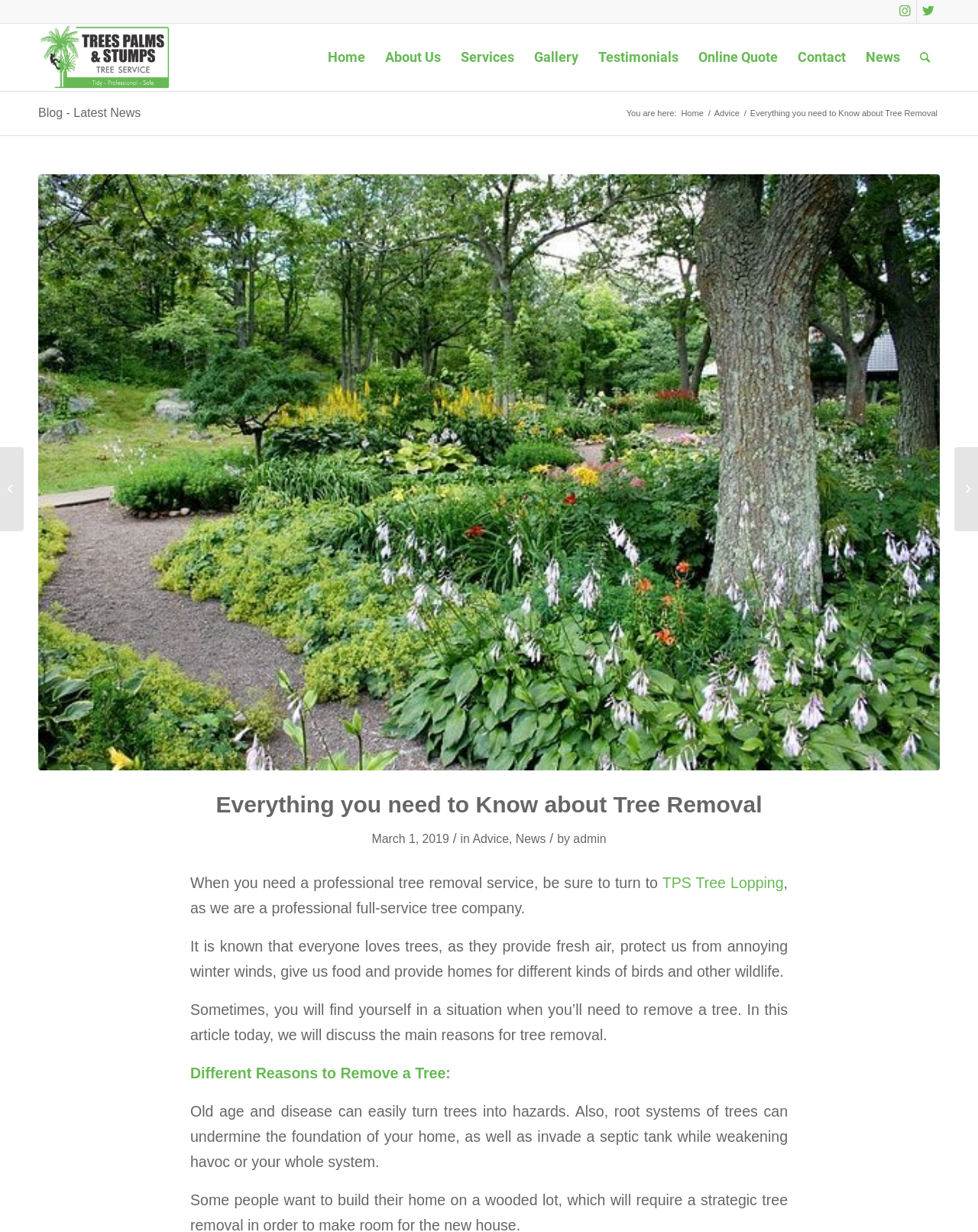Please identify the primary heading of the webpage and give its text content.

Everything you need to Know about Tree Removal